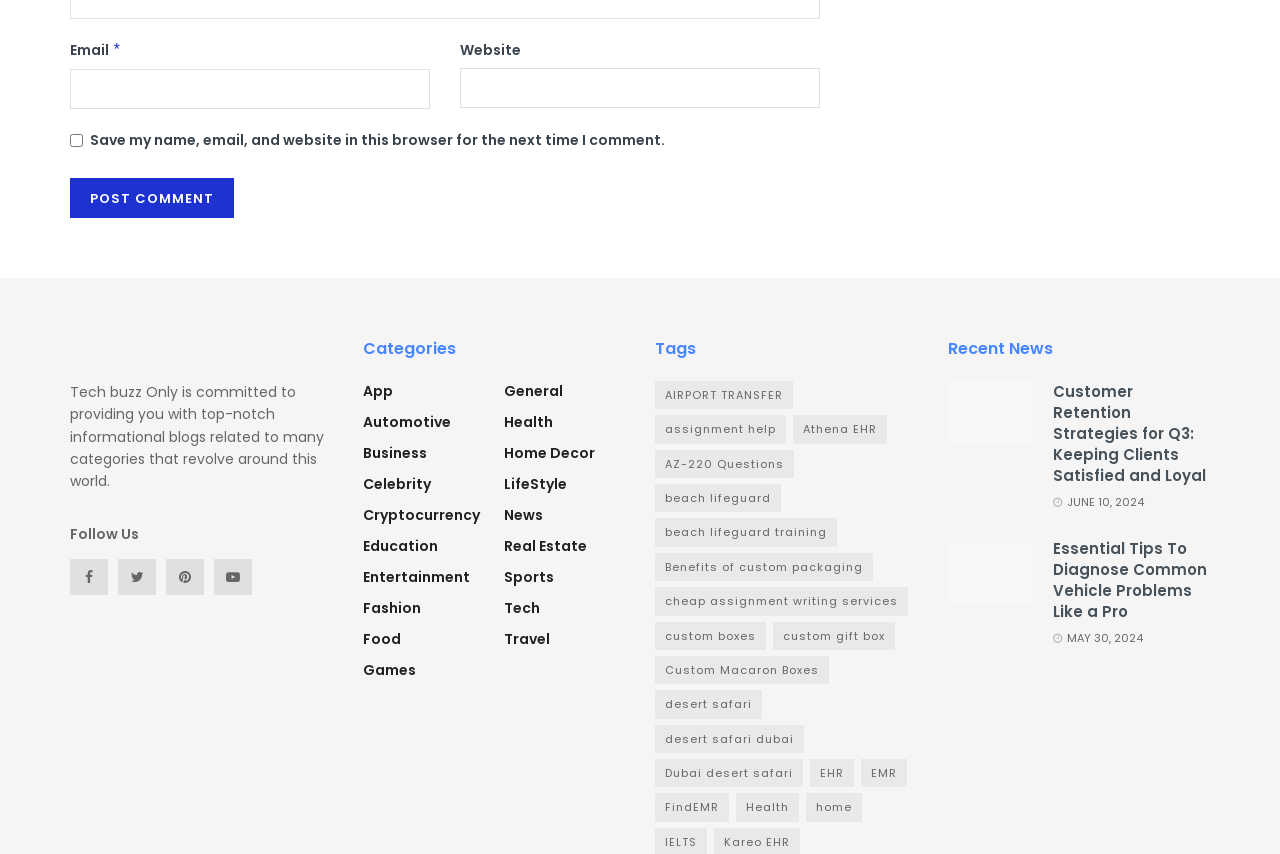What is the purpose of the checkbox?
Refer to the image and respond with a one-word or short-phrase answer.

Save my name, email, and website